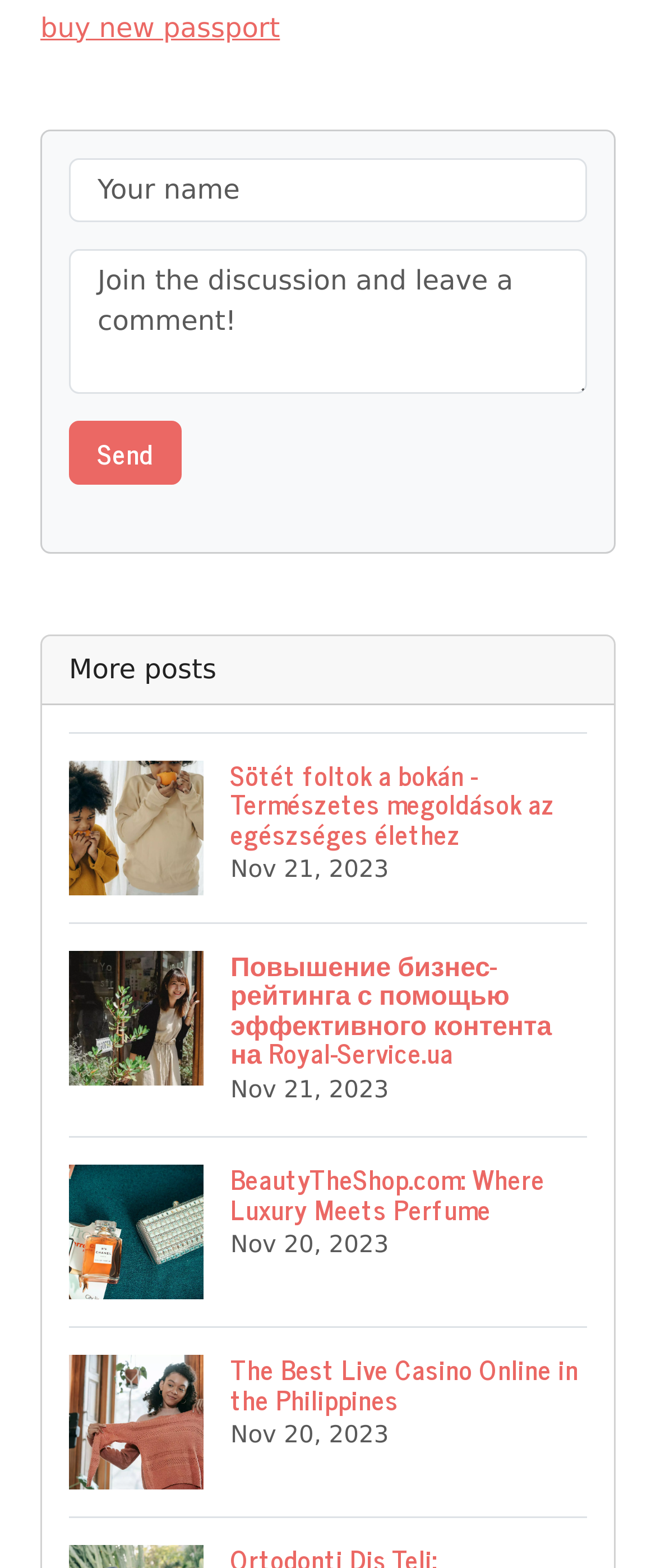What is the topic of the first post?
Using the visual information from the image, give a one-word or short-phrase answer.

Dark spots on the ankle